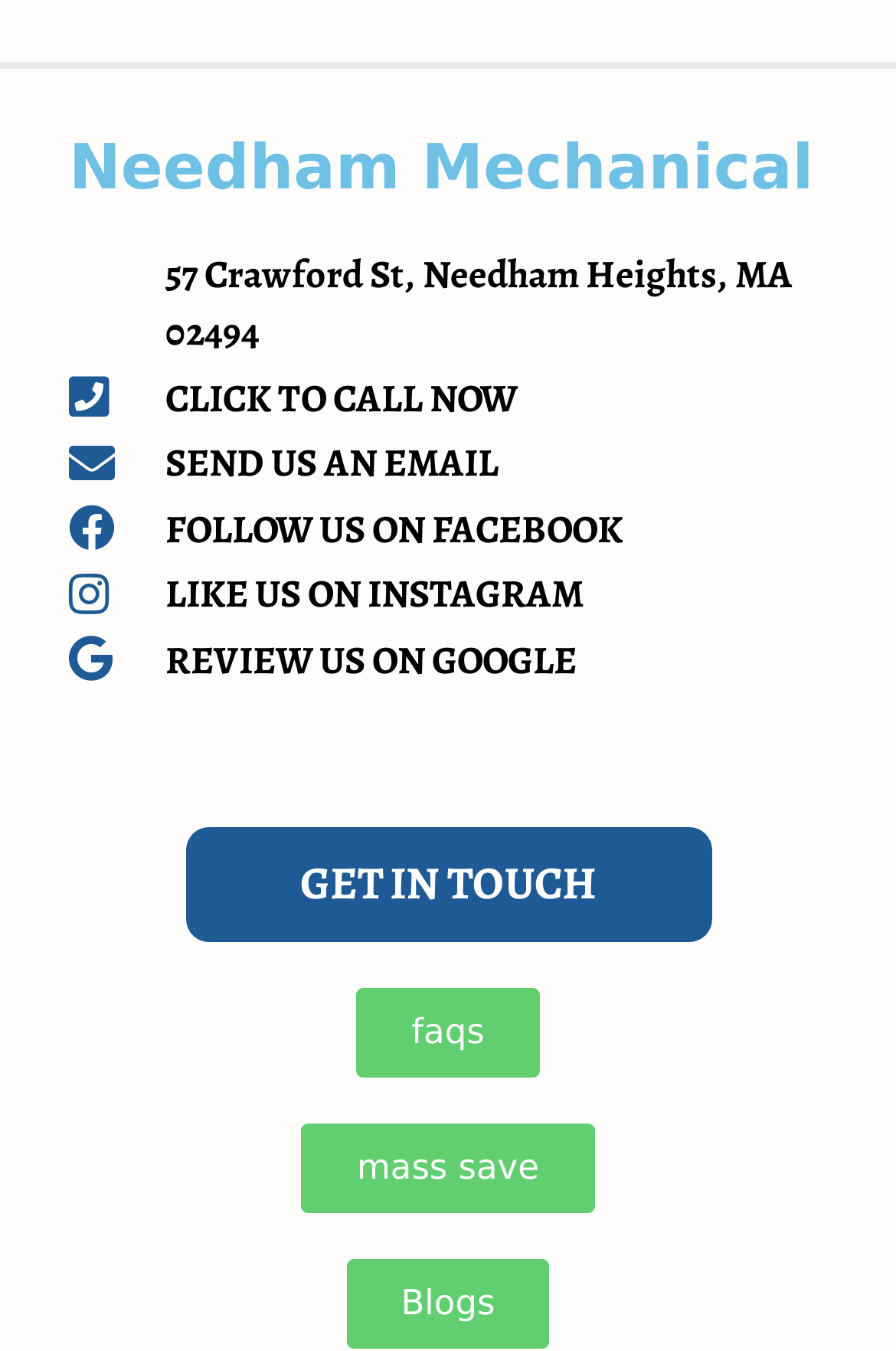Provide the bounding box coordinates of the HTML element this sentence describes: "faqs".

[0.398, 0.731, 0.602, 0.798]